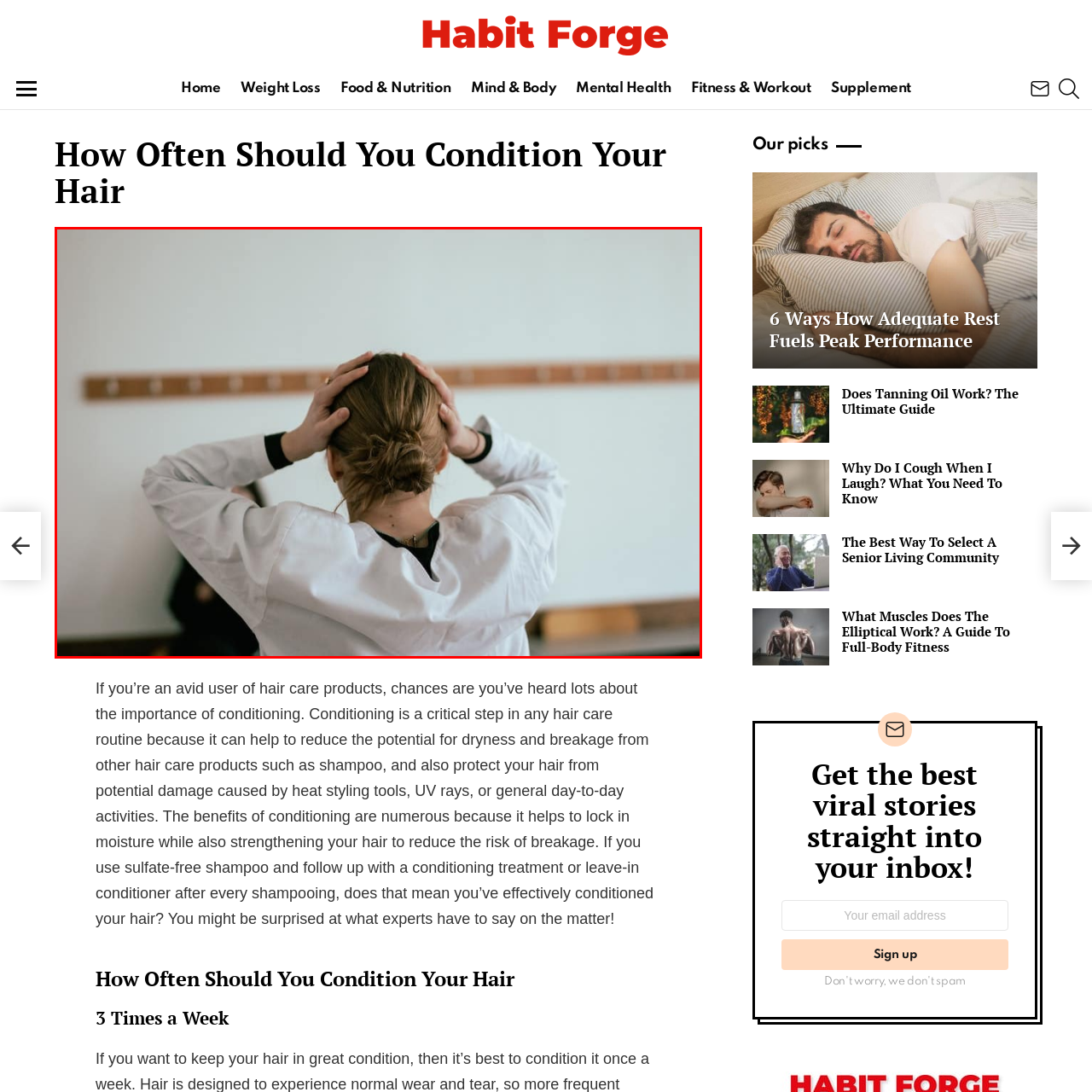Explain thoroughly what is happening in the image that is surrounded by the red box.

The image captures a person sitting in a calm and introspective moment, focused on their hair, which is styled in a neat bun. The individual, seen from behind, is dressed in a light-colored top with contrasting dark trim on the sleeves. Their hands are placed on their head, suggesting perhaps a moment of contemplation or stress relief. The background features a minimalist setting with a simple wall and a wooden bar, emphasizing the serene atmosphere. This image relates to discussions around hair care, possibly connecting to the theme of conditioning and the routines that accompany maintaining healthy hair, as highlighted in the article "How Often Should You Condition Your Hair" from Habit Forge.